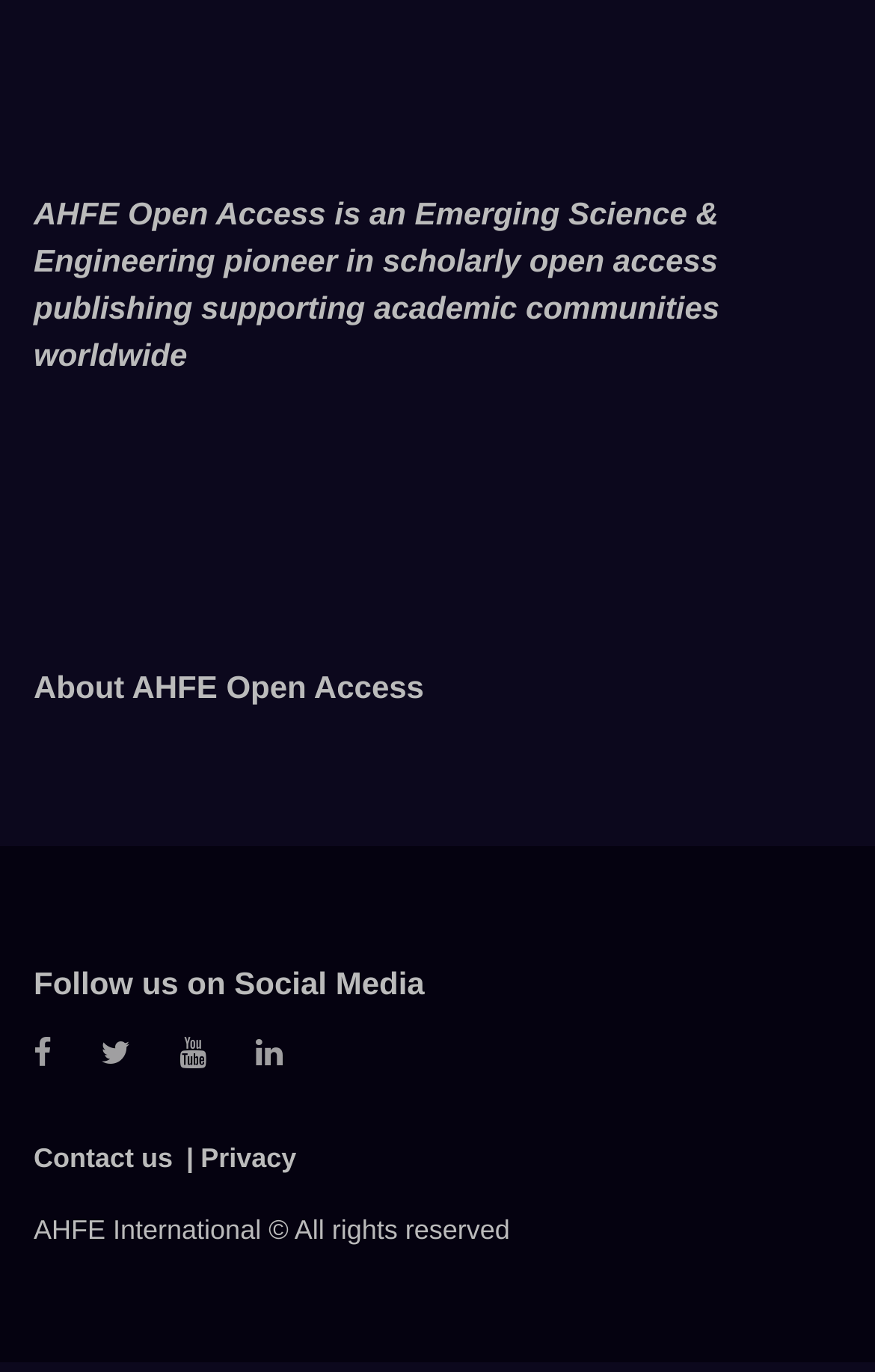What is the purpose of the 'Contact us' link?
Please provide a comprehensive and detailed answer to the question.

The 'Contact us' link is likely intended for users to contact AHFE for various purposes, such as inquiring about their services or providing feedback. The link is located near the bottom of the page, which is a common location for contact information.